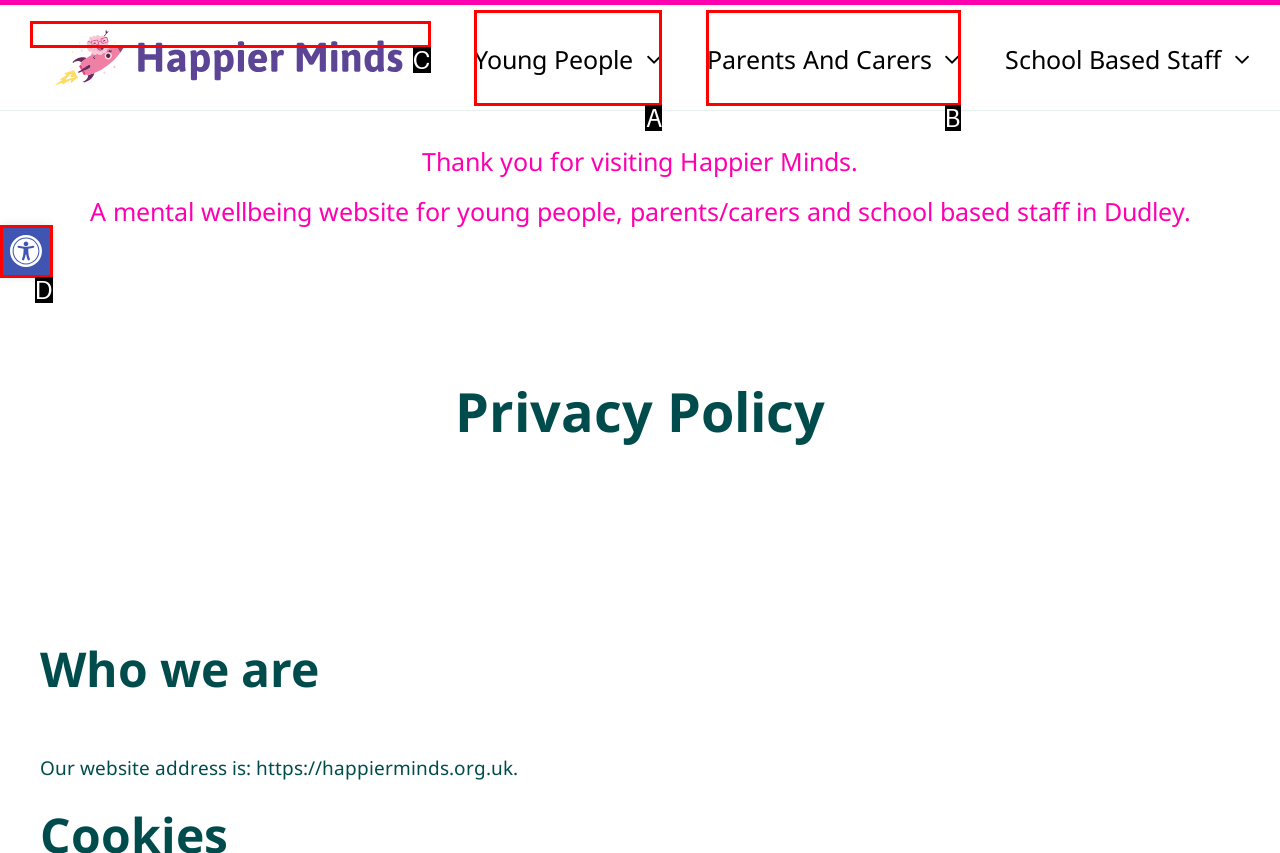Match the following description to the correct HTML element: Young People Indicate your choice by providing the letter.

A